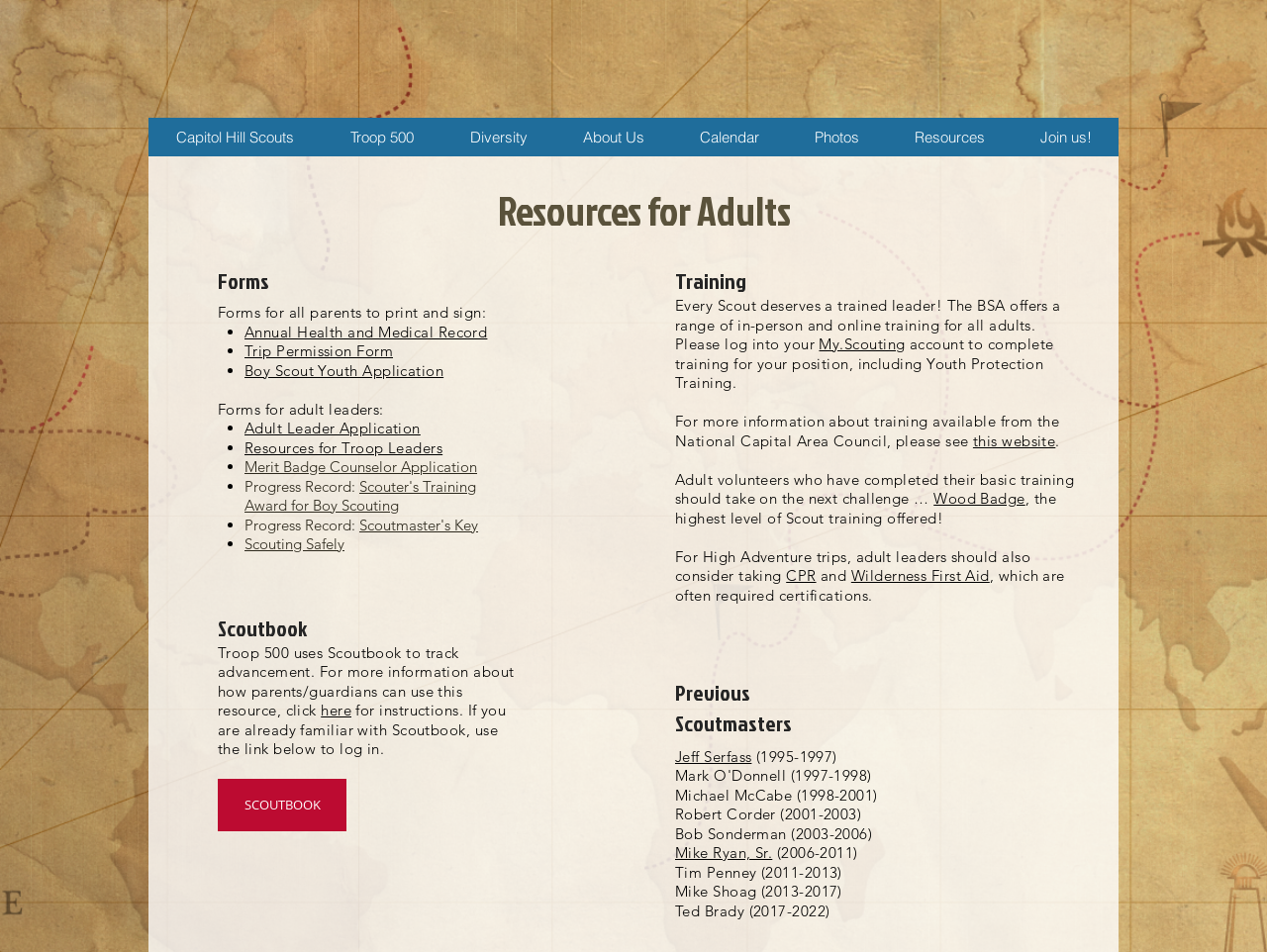Examine the screenshot and answer the question in as much detail as possible: What is Scoutbook used for?

According to the webpage, Troop 500 uses Scoutbook to track advancement. This implies that Scoutbook is a tool used by the troop to monitor and record the progress of scouts in their scouting journey.